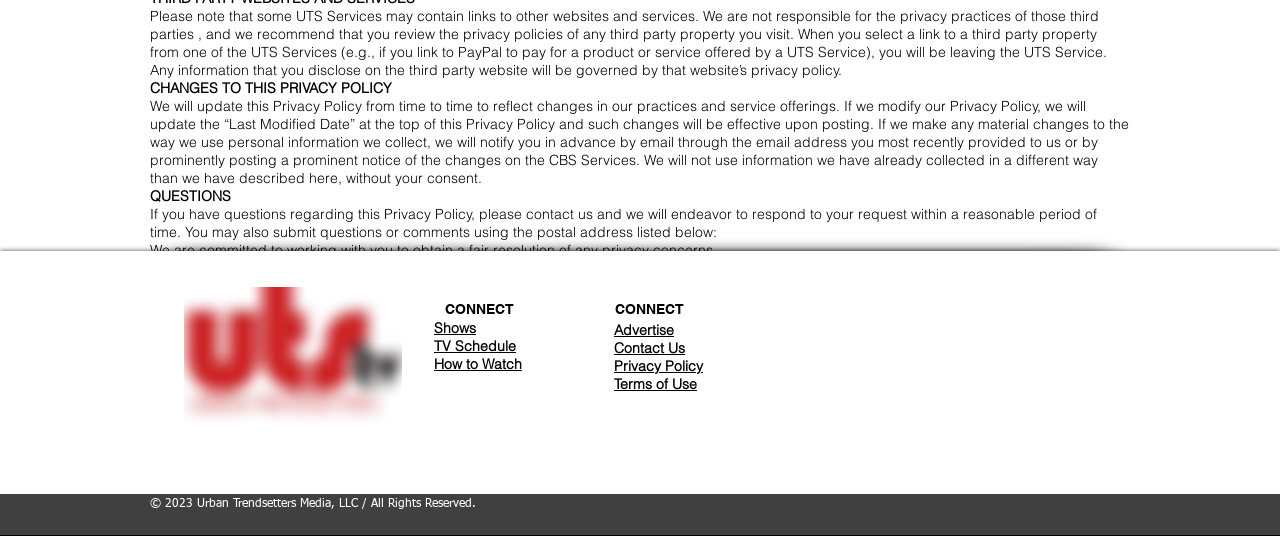Please find the bounding box for the following UI element description. Provide the coordinates in (top-left x, top-left y, bottom-right x, bottom-right y) format, with values between 0 and 1: Contact Us

[0.48, 0.632, 0.535, 0.666]